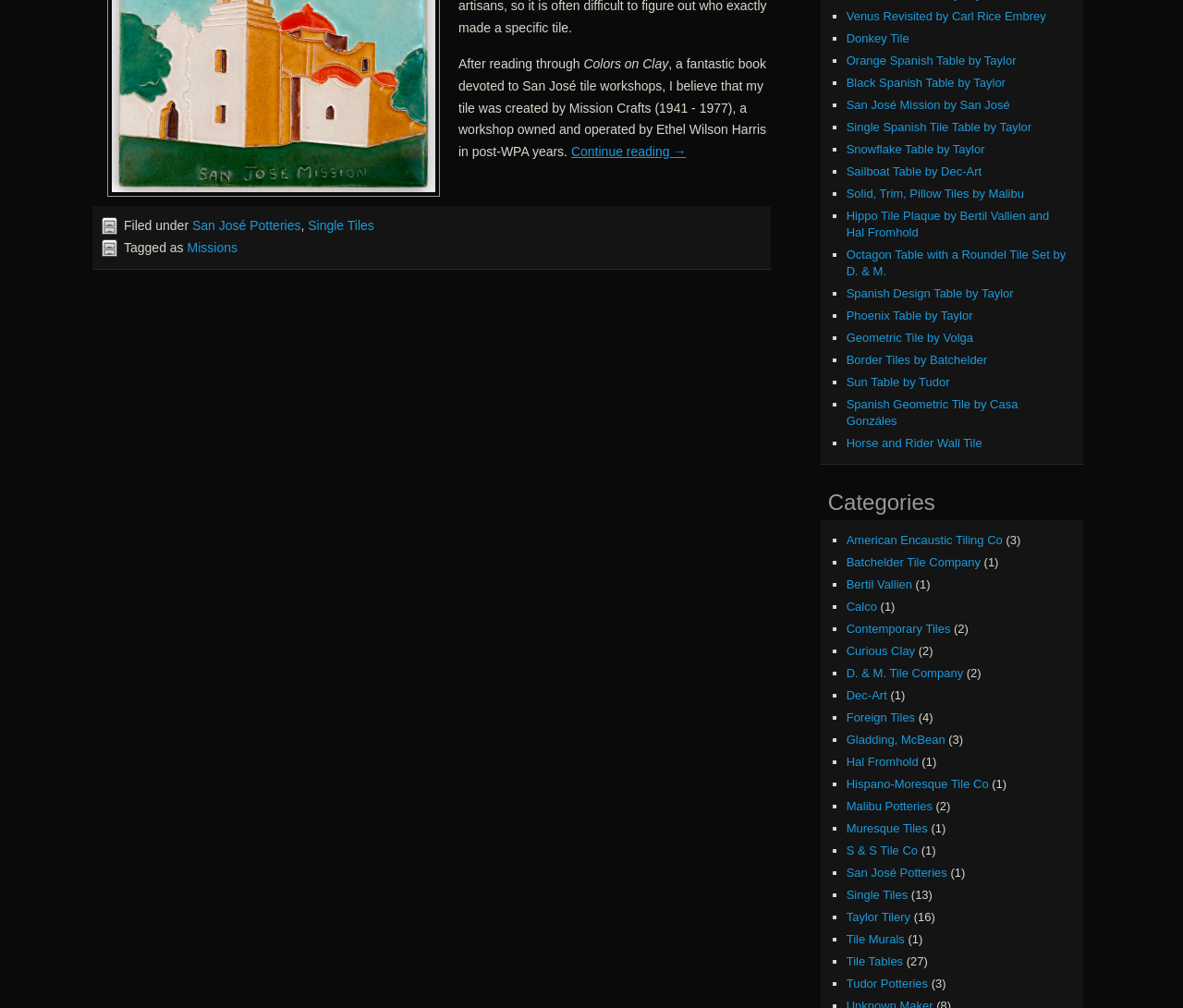Identify the bounding box coordinates for the UI element mentioned here: "Dec-Art". Provide the coordinates as four float values between 0 and 1, i.e., [left, top, right, bottom].

[0.715, 0.683, 0.75, 0.697]